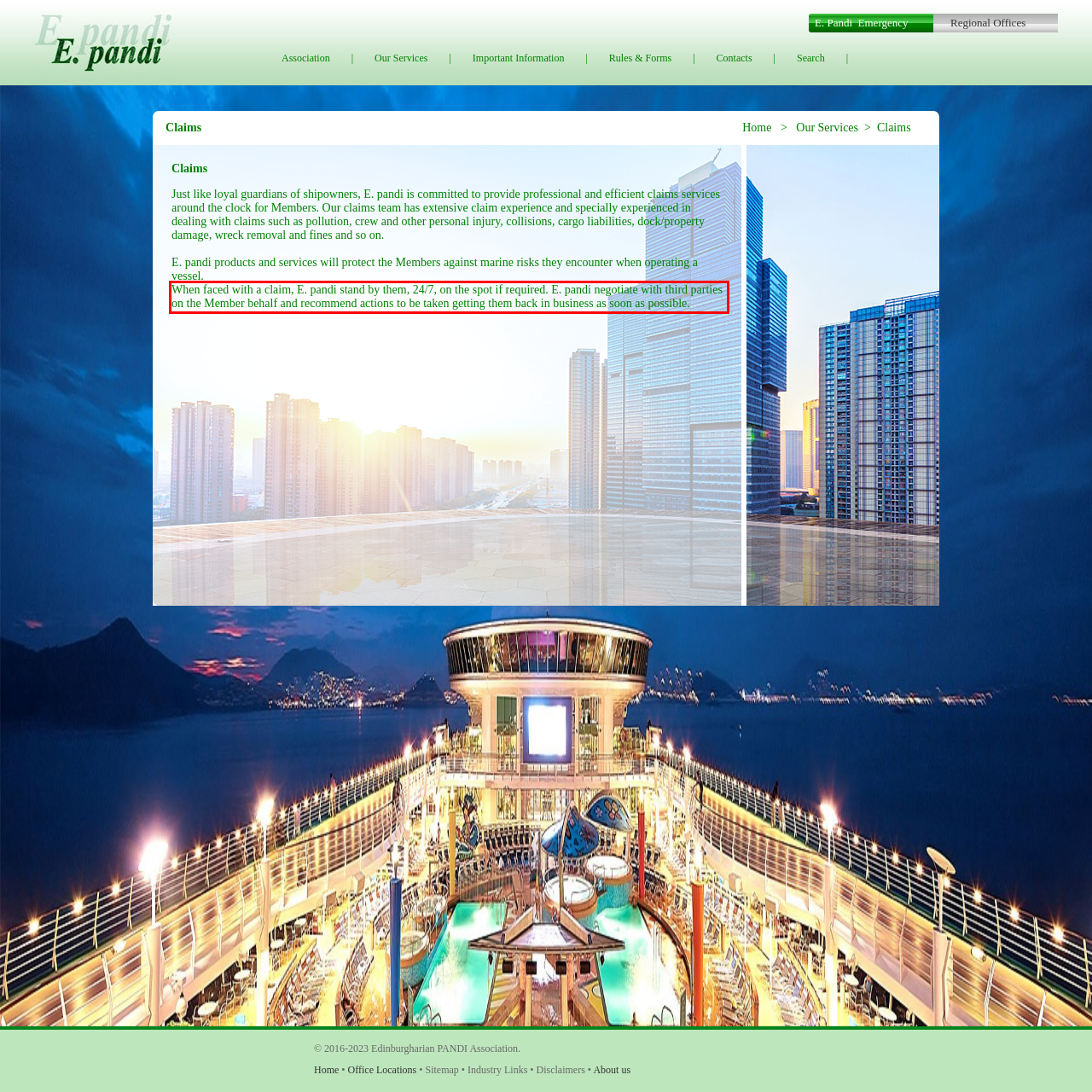You are provided with a screenshot of a webpage that includes a red bounding box. Extract and generate the text content found within the red bounding box.

When faced with a claim, E. pandi stand by them, 24/7, on the spot if required. E. pandi negotiate with third parties on the Member behalf and recommend actions to be taken getting them back in business as soon as possible.